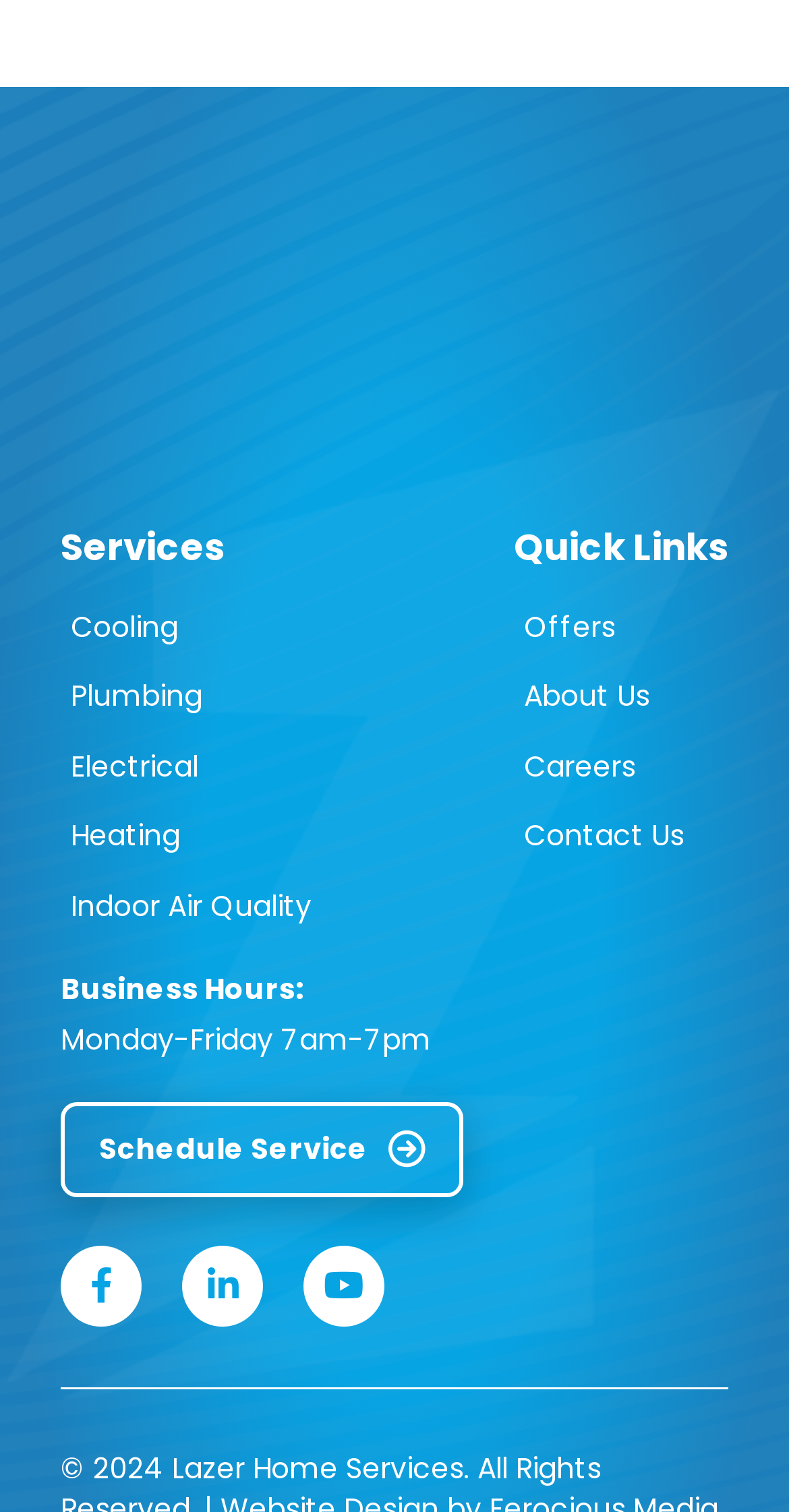Using the elements shown in the image, answer the question comprehensively: How can I schedule a service with this company?

To schedule a service with this company, I can click on the 'Schedule Service' link, which is prominently displayed on the webpage.